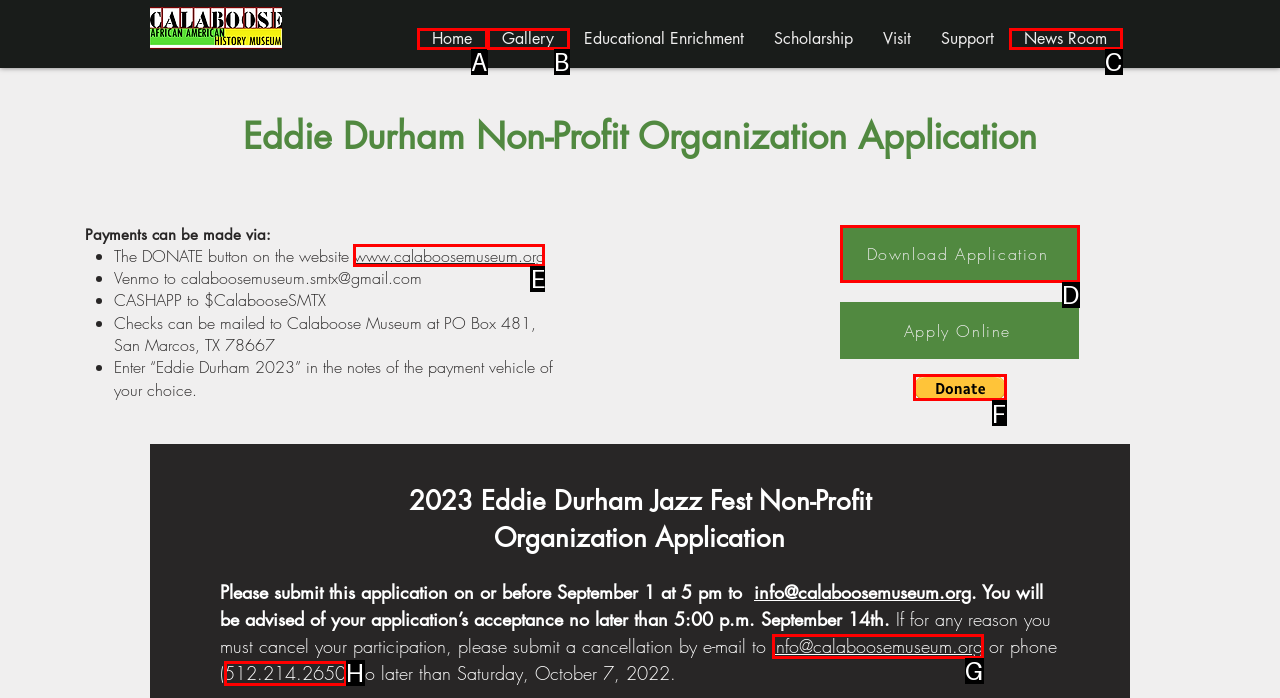Indicate the HTML element to be clicked to accomplish this task: Donate via PayPal Respond using the letter of the correct option.

F